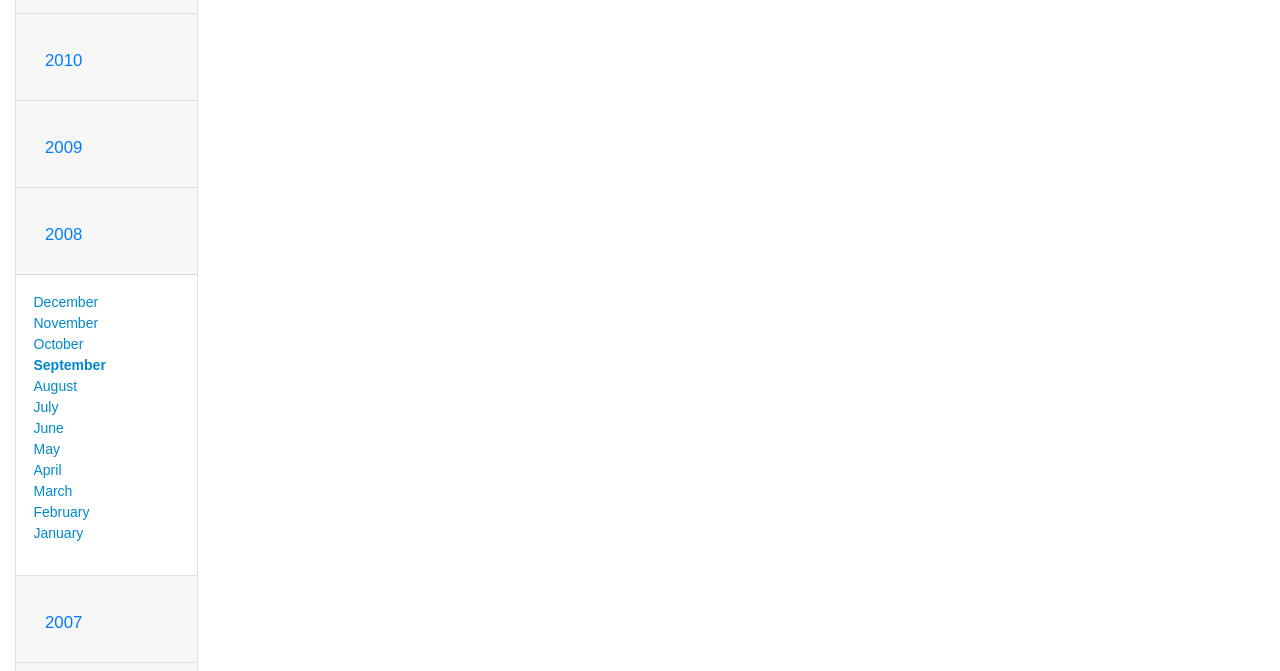Bounding box coordinates should be in the format (top-left x, top-left y, bottom-right x, bottom-right y) and all values should be floating point numbers between 0 and 1. Determine the bounding box coordinate for the UI element described as: admin

None